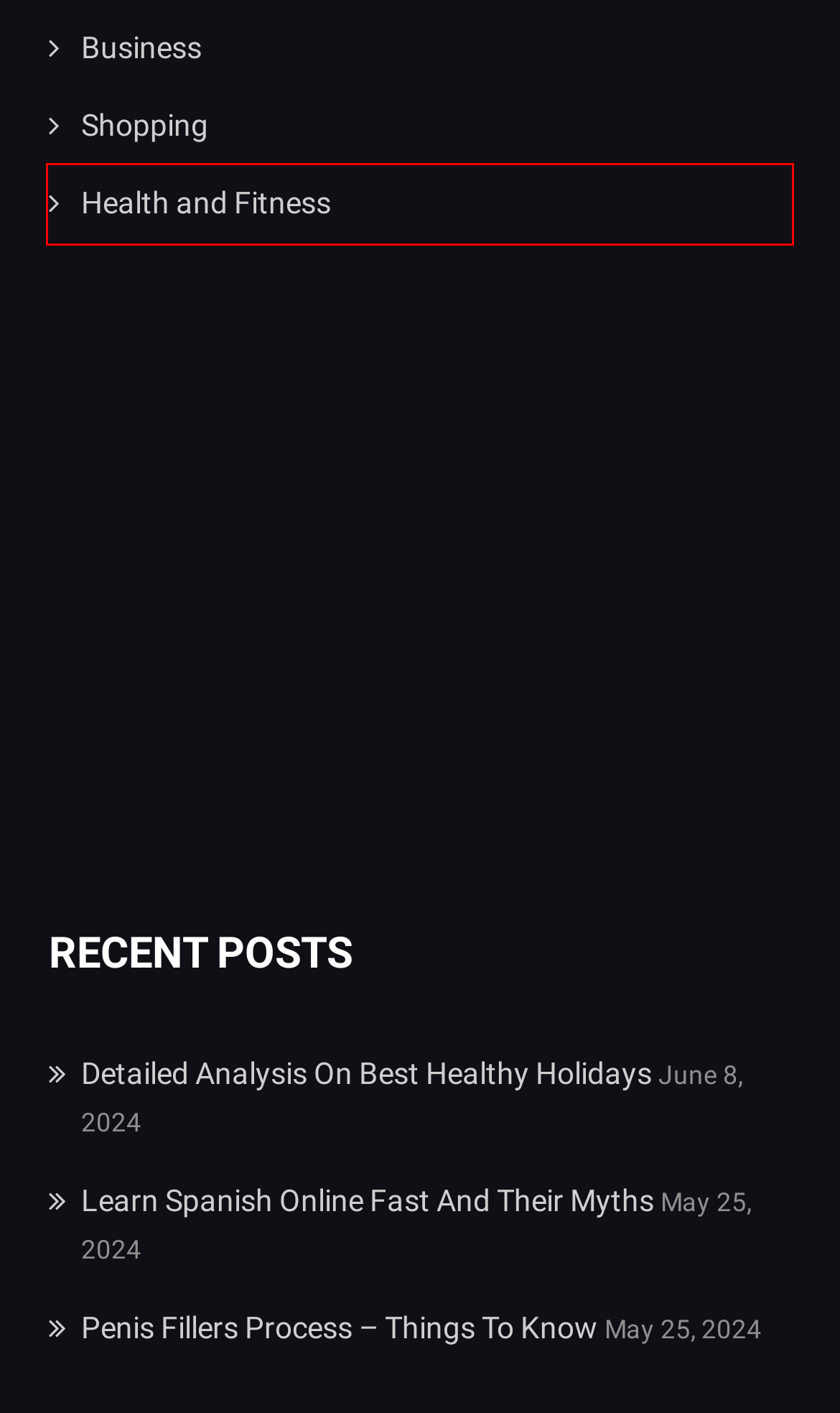Look at the screenshot of a webpage that includes a red bounding box around a UI element. Select the most appropriate webpage description that matches the page seen after clicking the highlighted element. Here are the candidates:
A. Complete Report On Wedding Flowers | isupportav
B. Penis Fillers Process - Things To Know | isupportav
C. Dog Trouser Suit - Shop Waterproof Dog Coats | Doggie Coats
D. Health and Fitness Archives | isupportav
E. Shopping Archives | isupportav
F. Detailed Analysis On Best Healthy Holidays | isupportav
G. Learn Spanish Online Fast And Their Myths | isupportav
H. Business Archives | isupportav

D